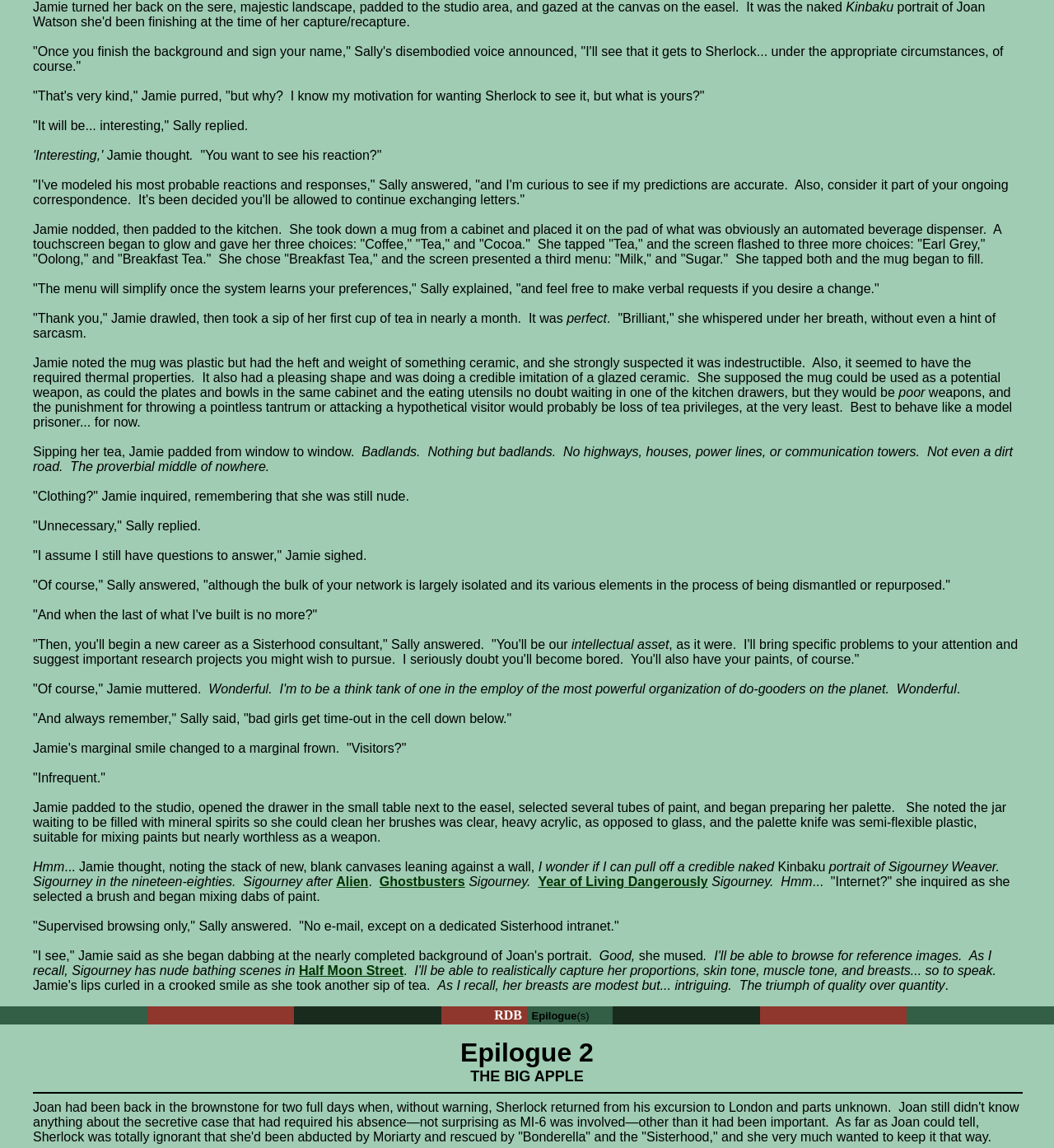Given the element description: "Half Moon Street", predict the bounding box coordinates of the UI element it refers to, using four float numbers between 0 and 1, i.e., [left, top, right, bottom].

[0.283, 0.839, 0.383, 0.852]